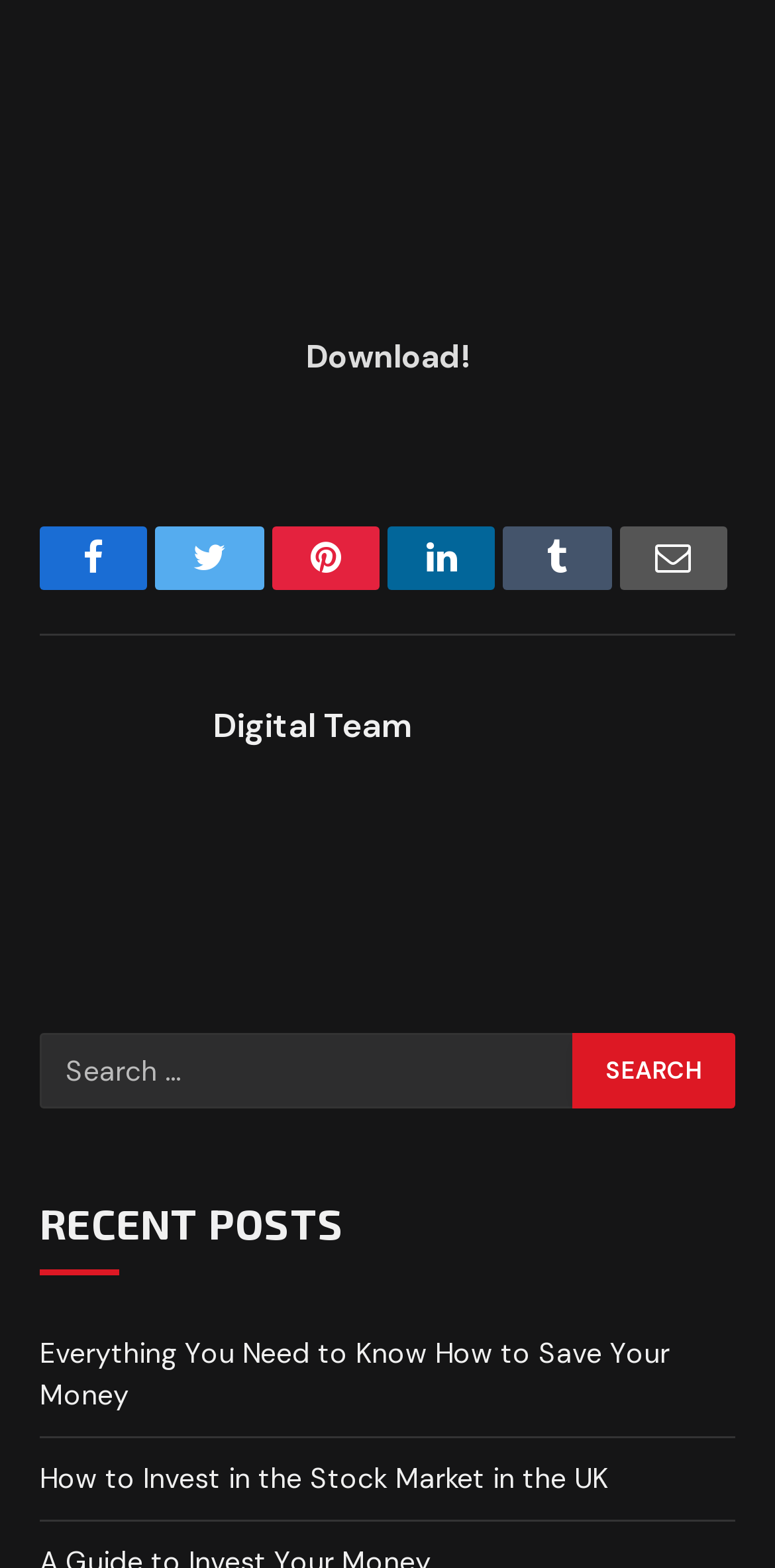What is the text on the search button?
Look at the image and construct a detailed response to the question.

I looked at the search button and found that it has a static text 'SEARCH' on it.